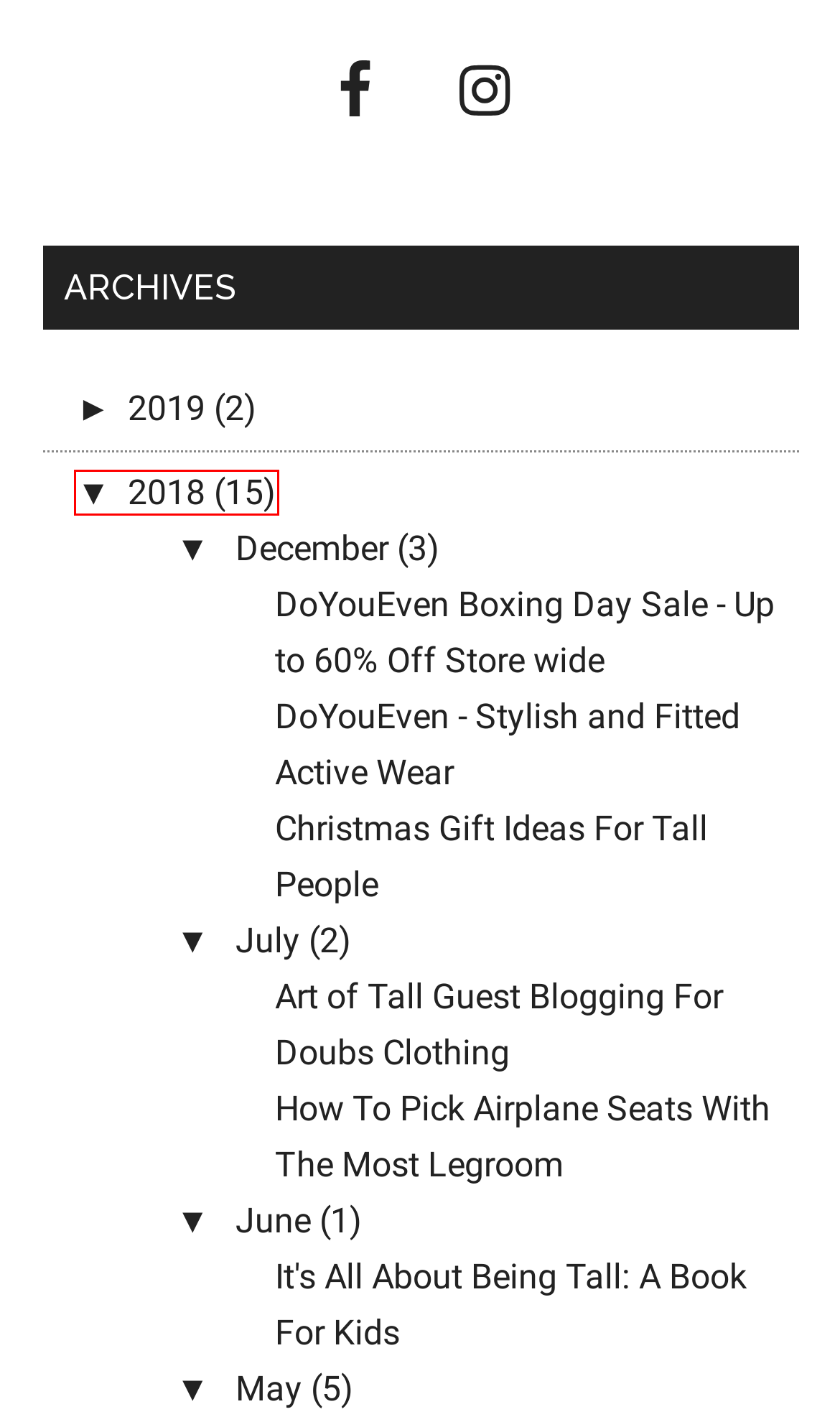View the screenshot of the webpage containing a red bounding box around a UI element. Select the most fitting webpage description for the new page shown after the element in the red bounding box is clicked. Here are the candidates:
A. DoYouEven – Stylish and Fitted Active Wear
B. December 2018
C. DoYouEven Boxing Day Sale – Up to 60% Off Store wide
D. July 2018
E. May 2018
F. 2018
G. June 2018
H. Art of Tall Guest Blogging For Doubs Clothing

F